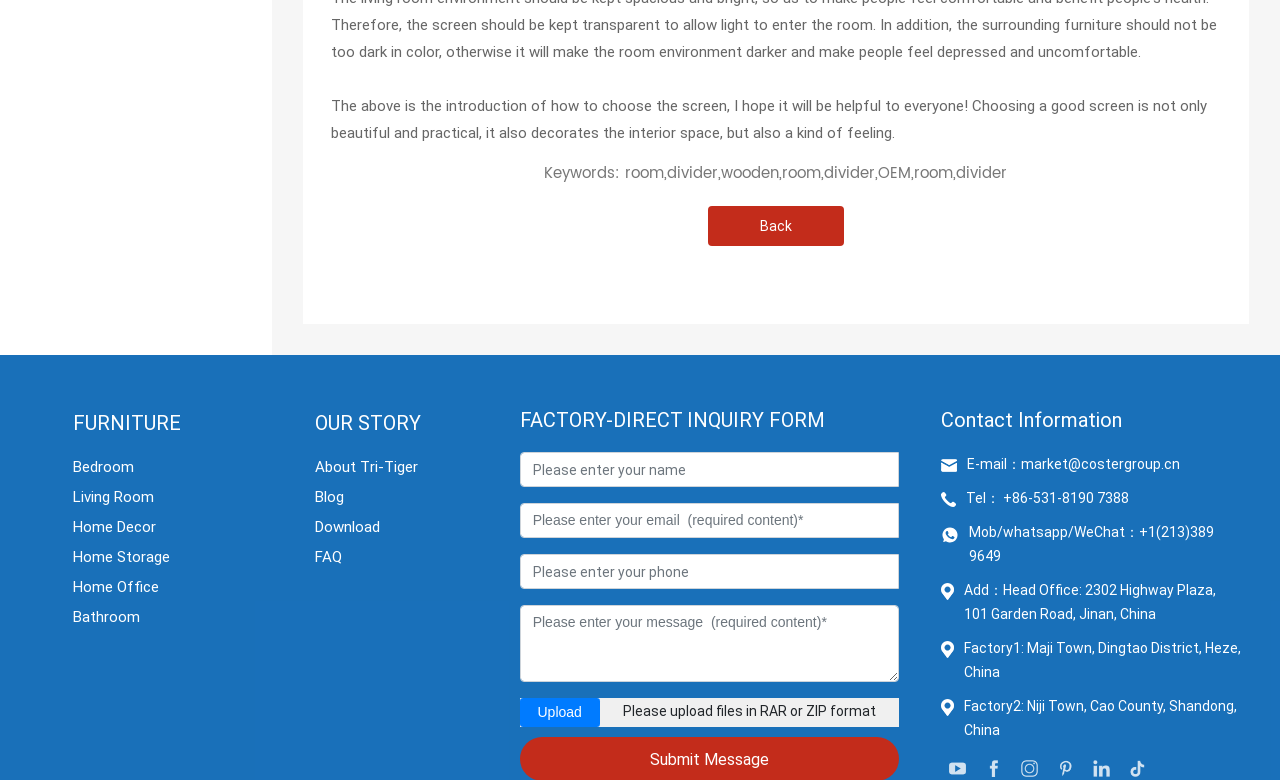Please find the bounding box coordinates of the section that needs to be clicked to achieve this instruction: "Click on the 'OUR STORY' link".

[0.246, 0.52, 0.379, 0.563]